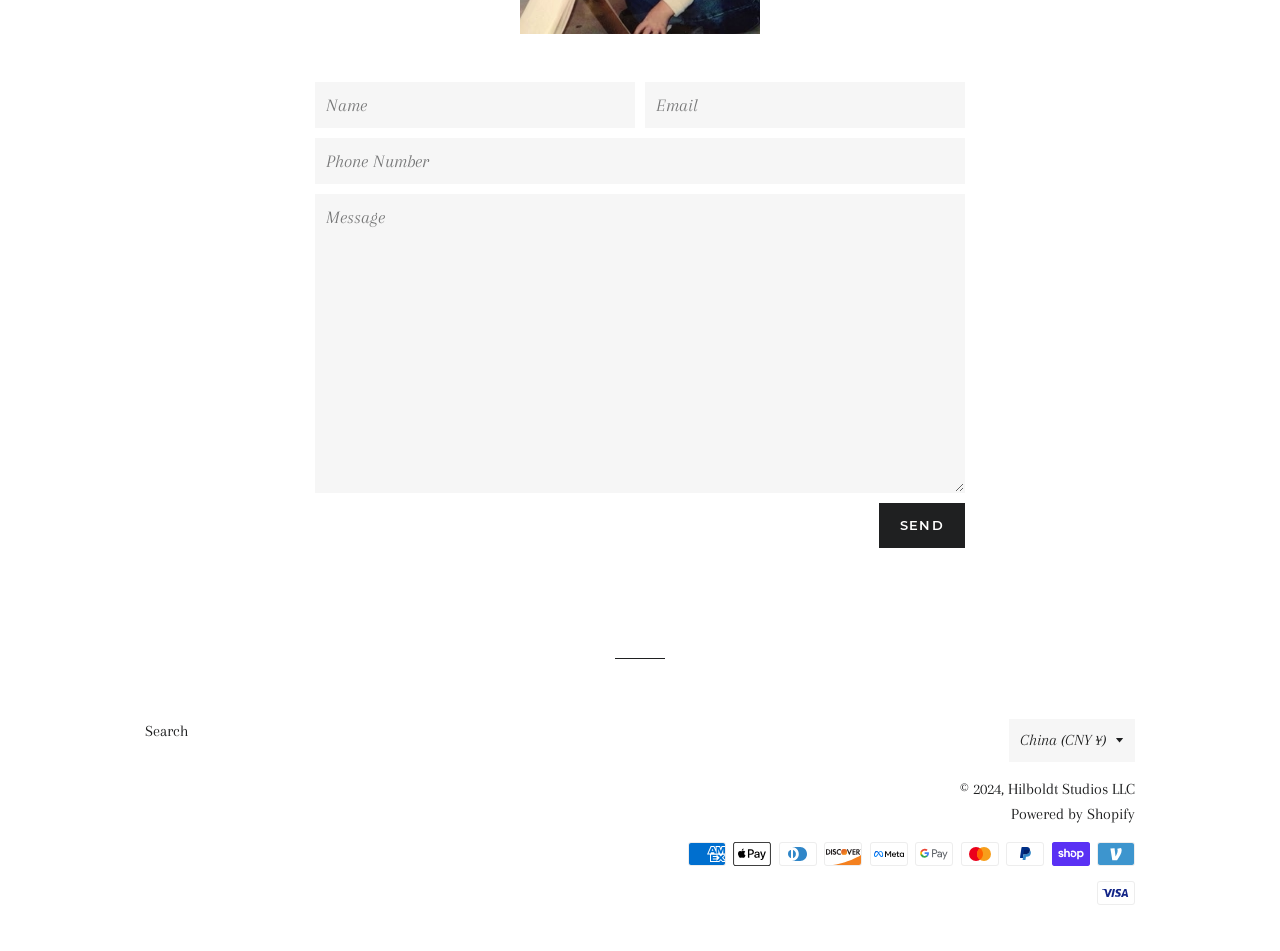How many textboxes are available for user input?
From the details in the image, provide a complete and detailed answer to the question.

There are four textboxes available for user input on the webpage, corresponding to the fields 'Name', 'Email', 'Phone Number', and 'Message'. These textboxes are identified by their element types and OCR text.